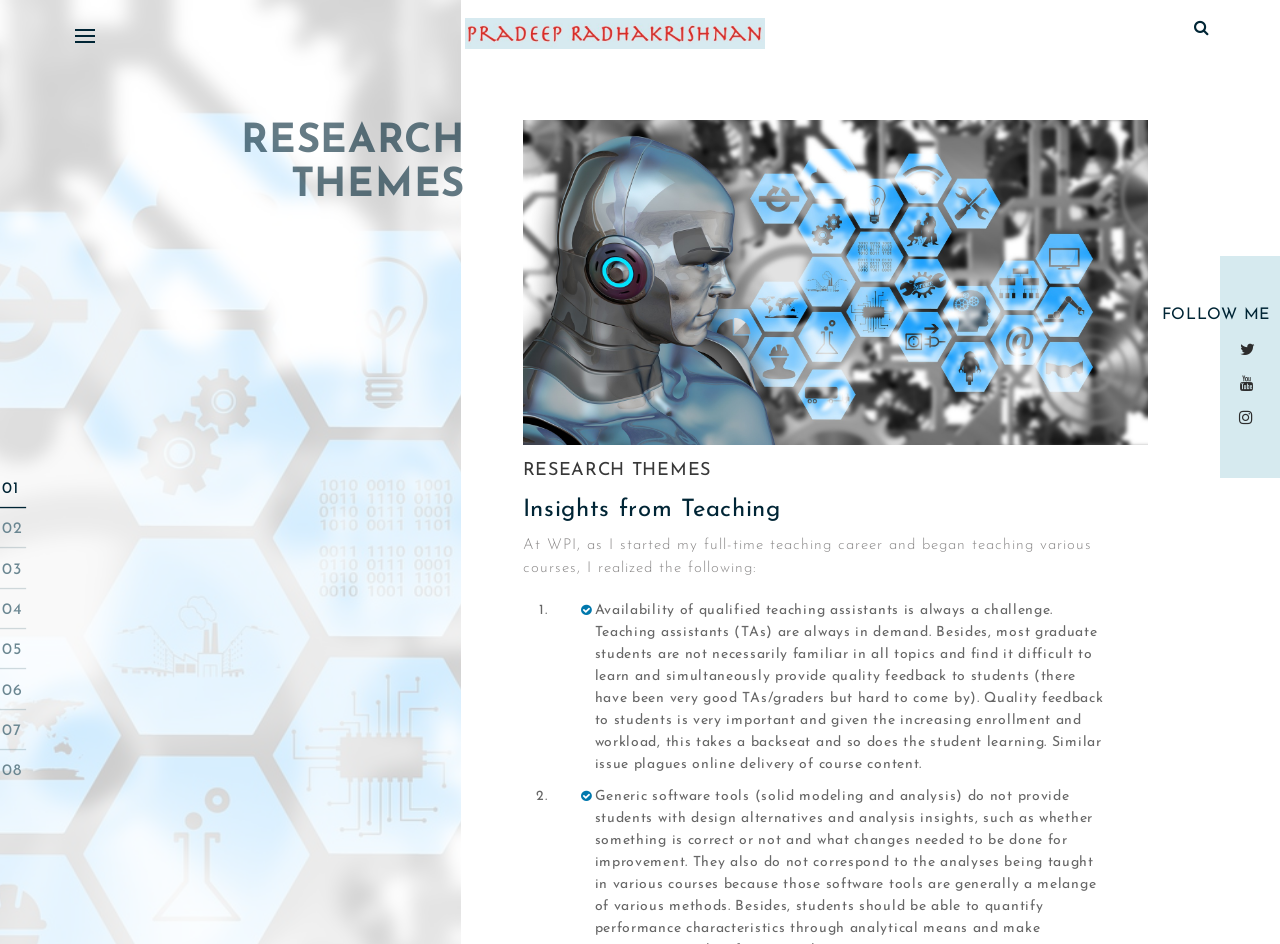What is the second point mentioned under 'Insights from Teaching'?
Provide a detailed answer to the question, using the image to inform your response.

Under the 'Insights from Teaching' section, there is a list of points, and the second point is marked with a '2.' list marker, followed by a description of the challenge.